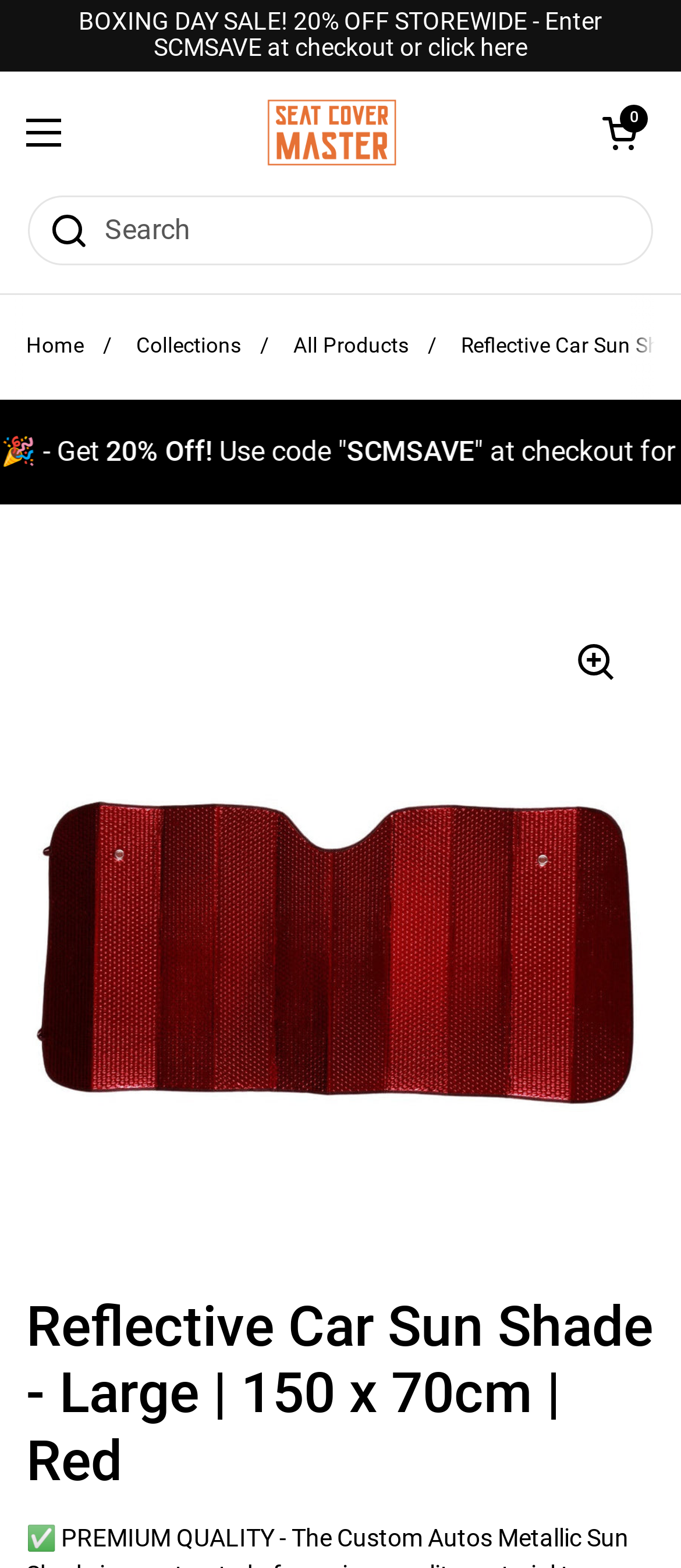Pinpoint the bounding box coordinates of the area that should be clicked to complete the following instruction: "view shopping cart". The coordinates must be given as four float numbers between 0 and 1, i.e., [left, top, right, bottom].

None